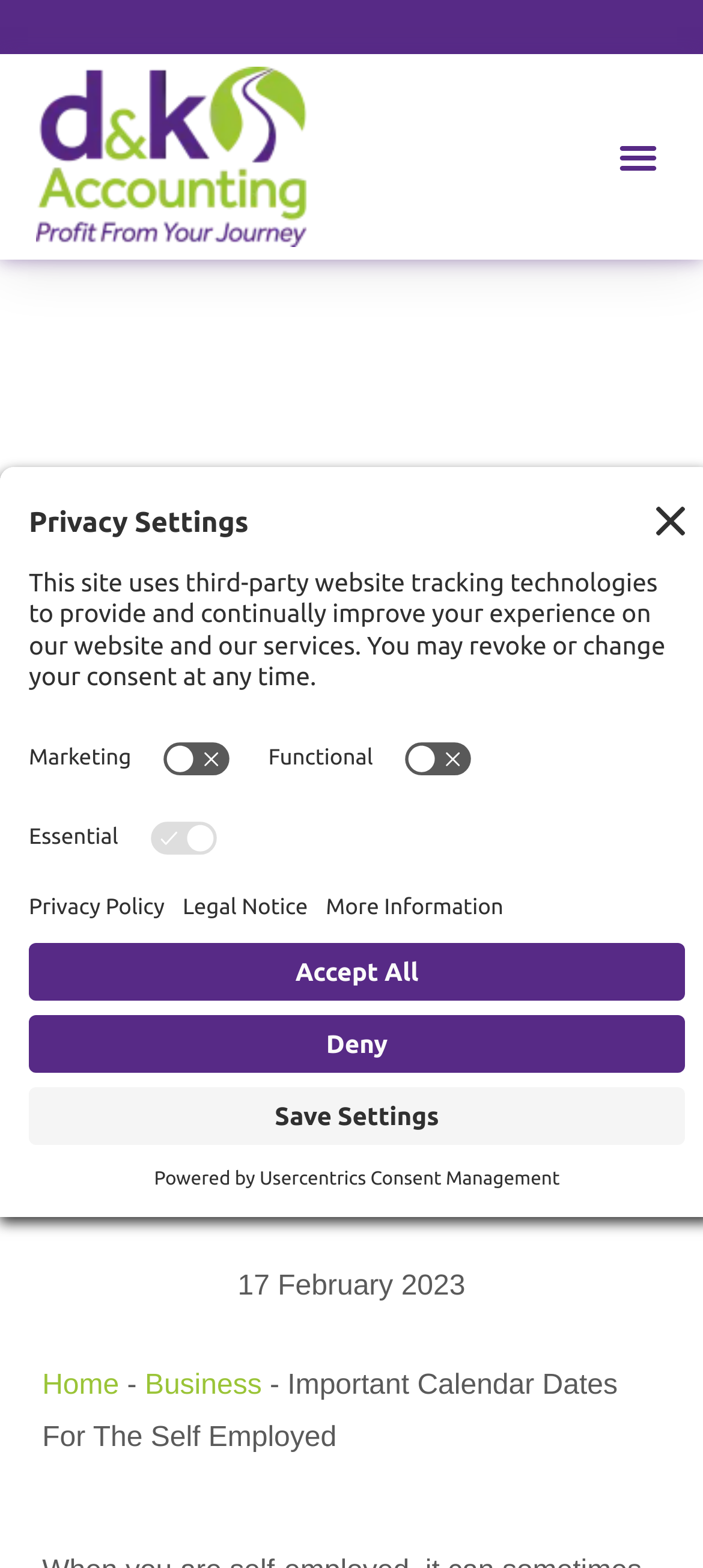Please specify the bounding box coordinates of the region to click in order to perform the following instruction: "apply filters".

None